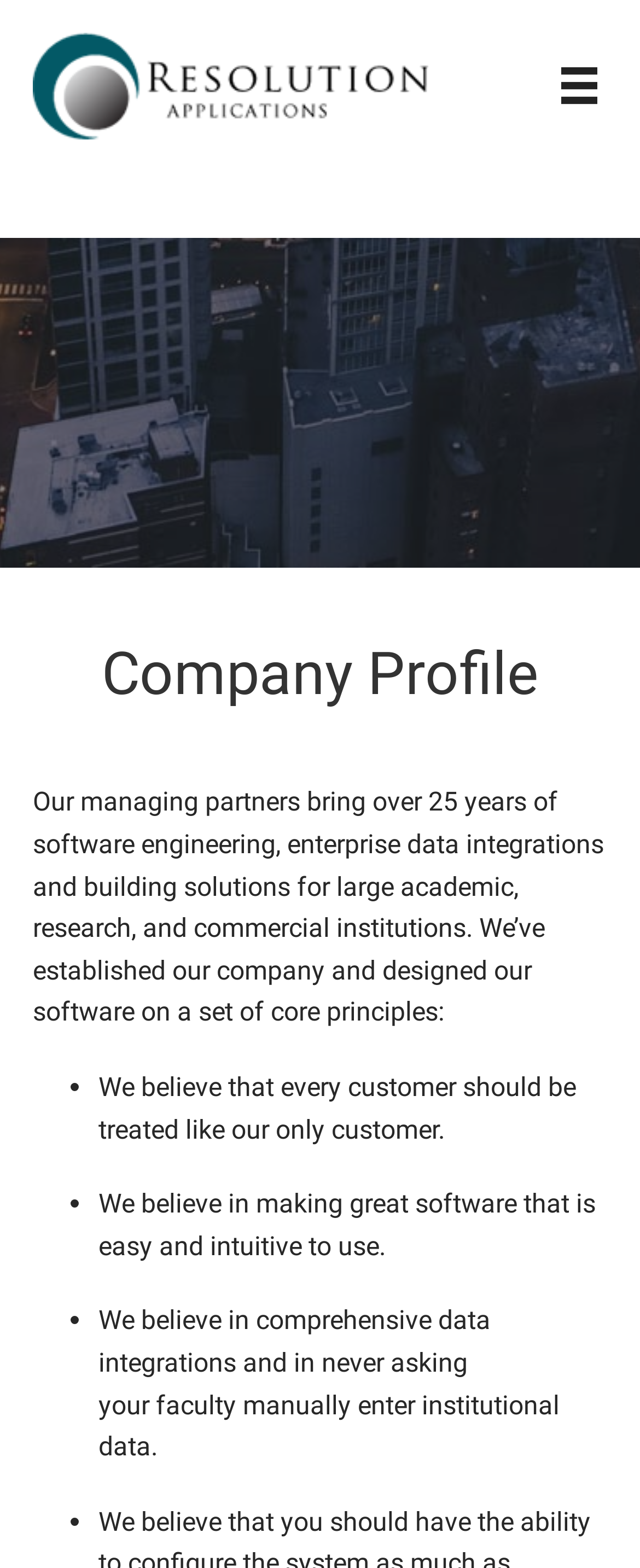Provide a brief response in the form of a single word or phrase:
What is the purpose of the button at the top right of the webpage?

Menu